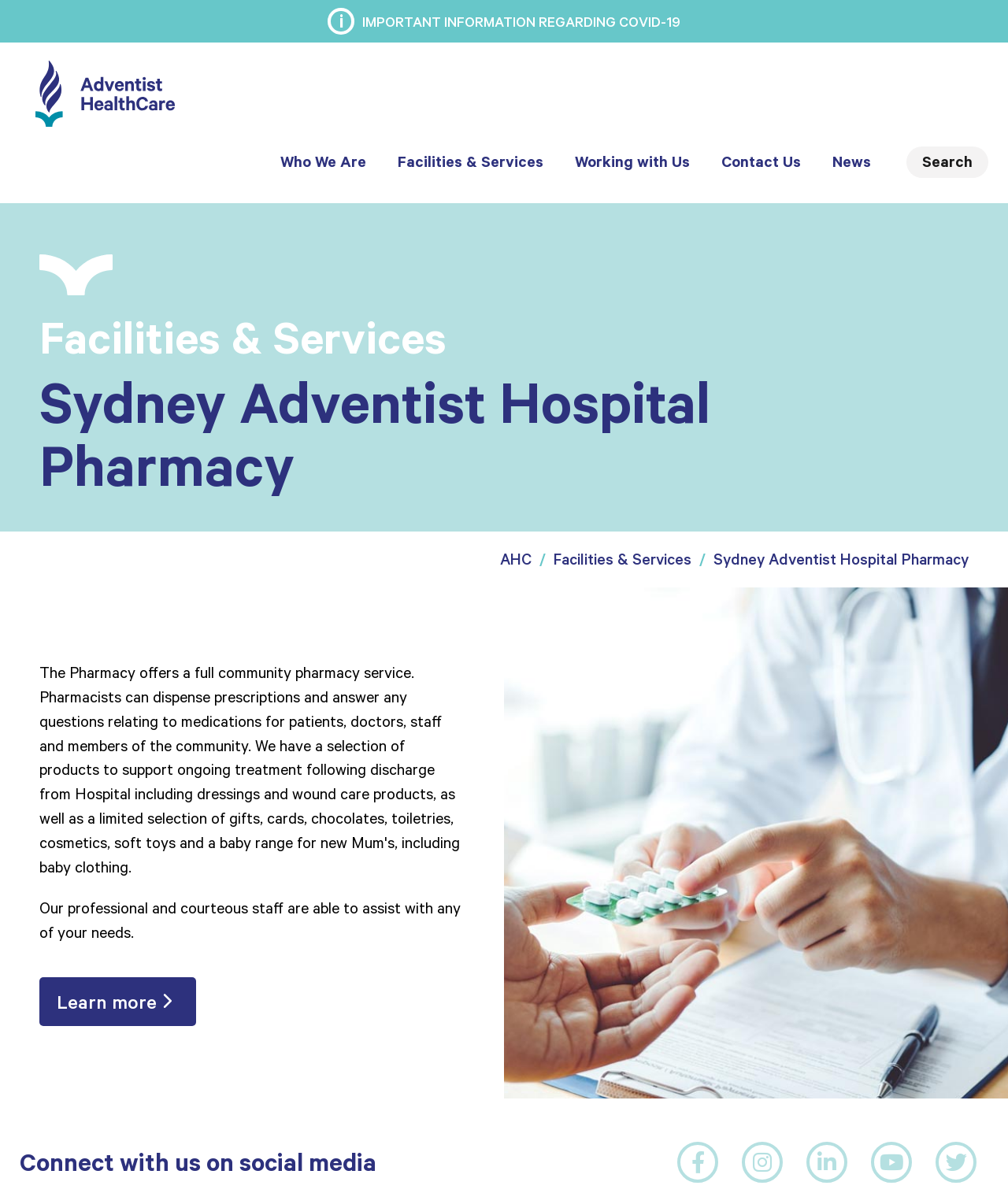Please give a succinct answer to the question in one word or phrase:
What is the text of the main heading?

Sydney Adventist Hospital Pharmacy